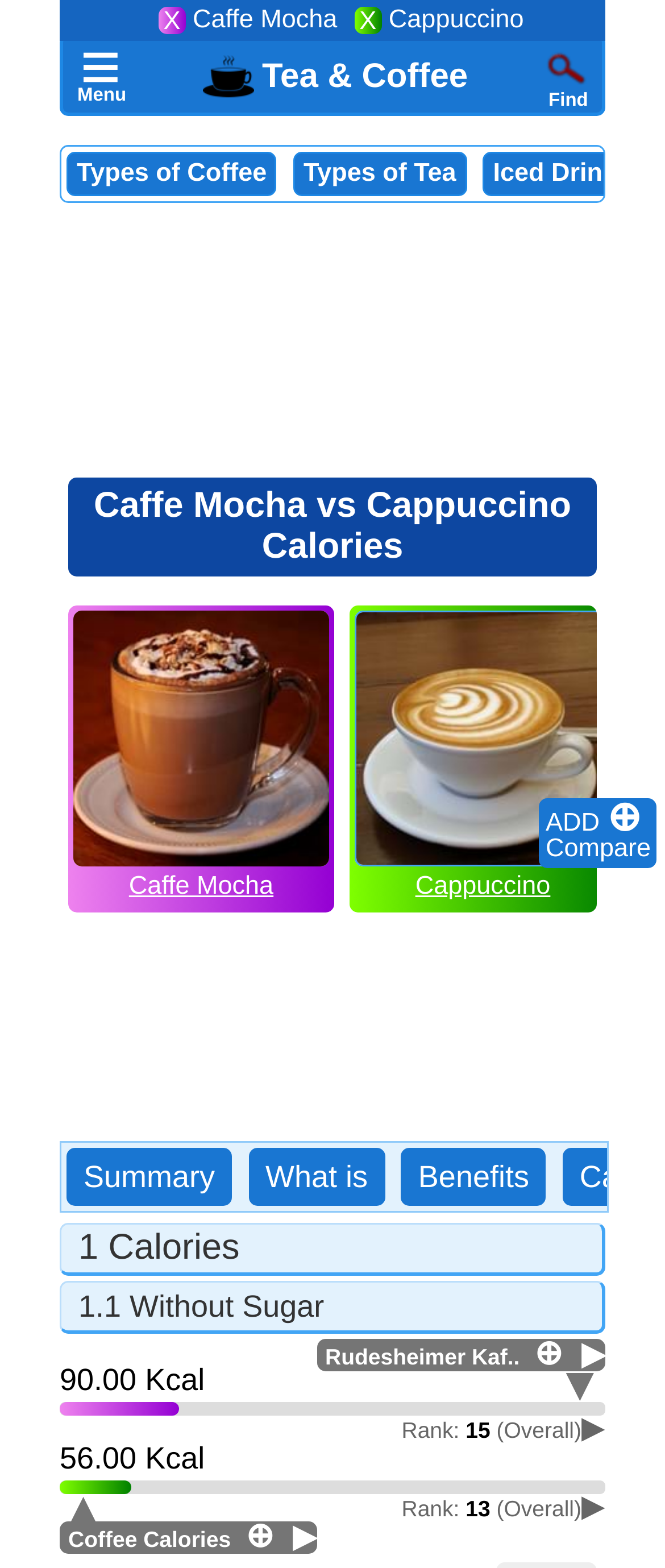Provide the bounding box coordinates, formatted as (top-left x, top-left y, bottom-right x, bottom-right y), with all values being floating point numbers between 0 and 1. Identify the bounding box of the UI element that matches the description: X

[0.238, 0.004, 0.279, 0.023]